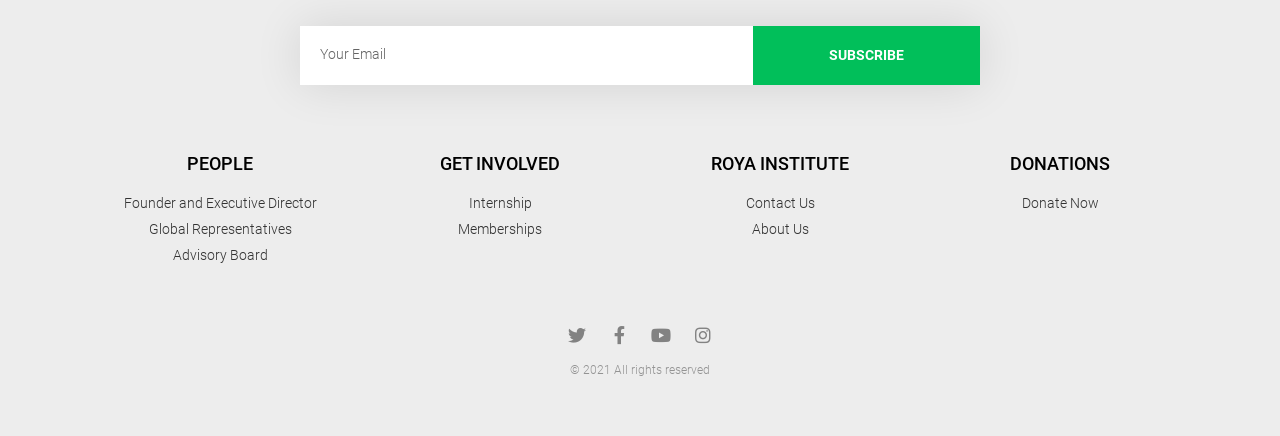Please answer the following query using a single word or phrase: 
What are the different ways to get involved?

Internship, Memberships